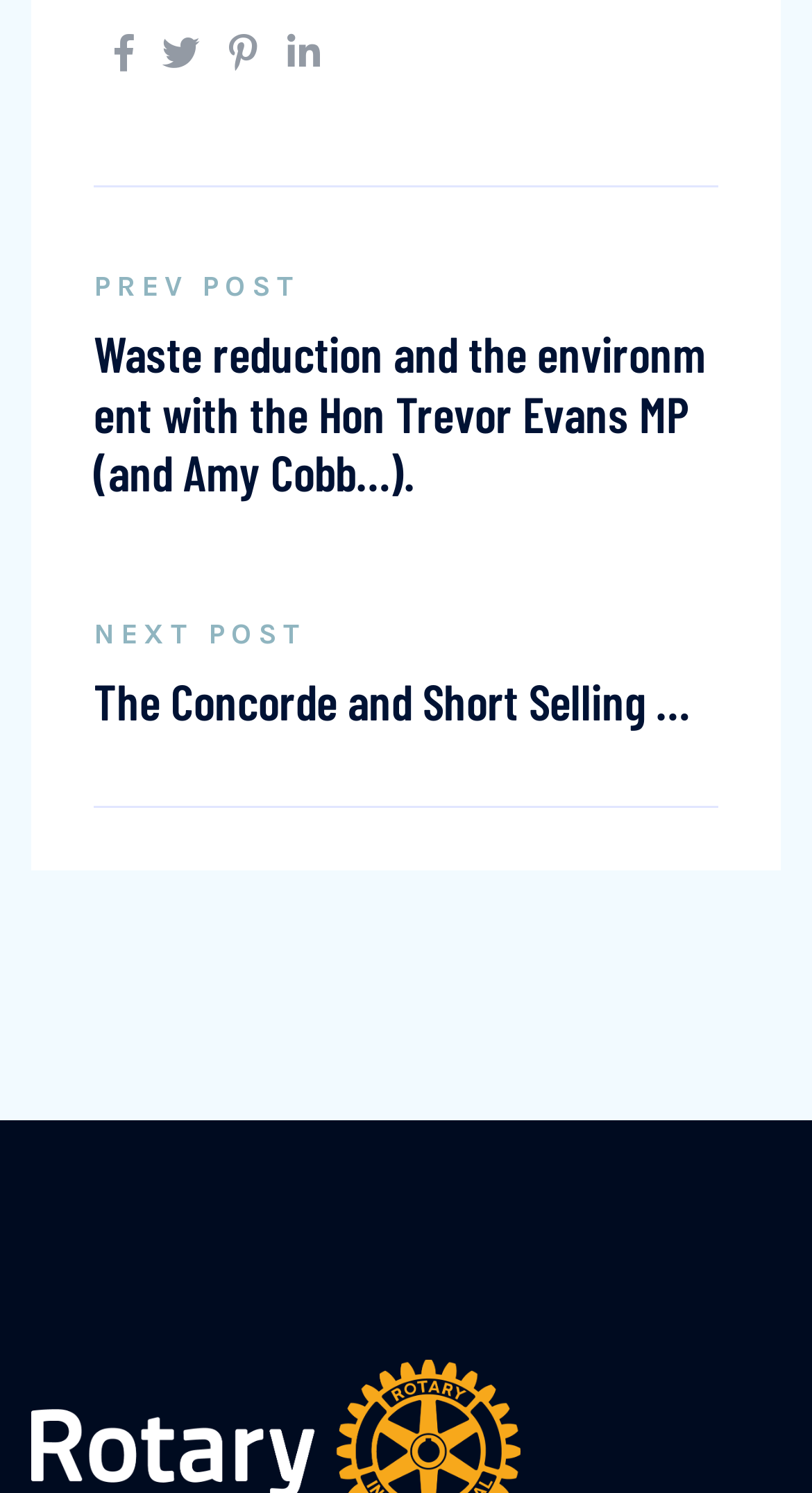What is the purpose of the links at the top?
Using the picture, provide a one-word or short phrase answer.

Social media links